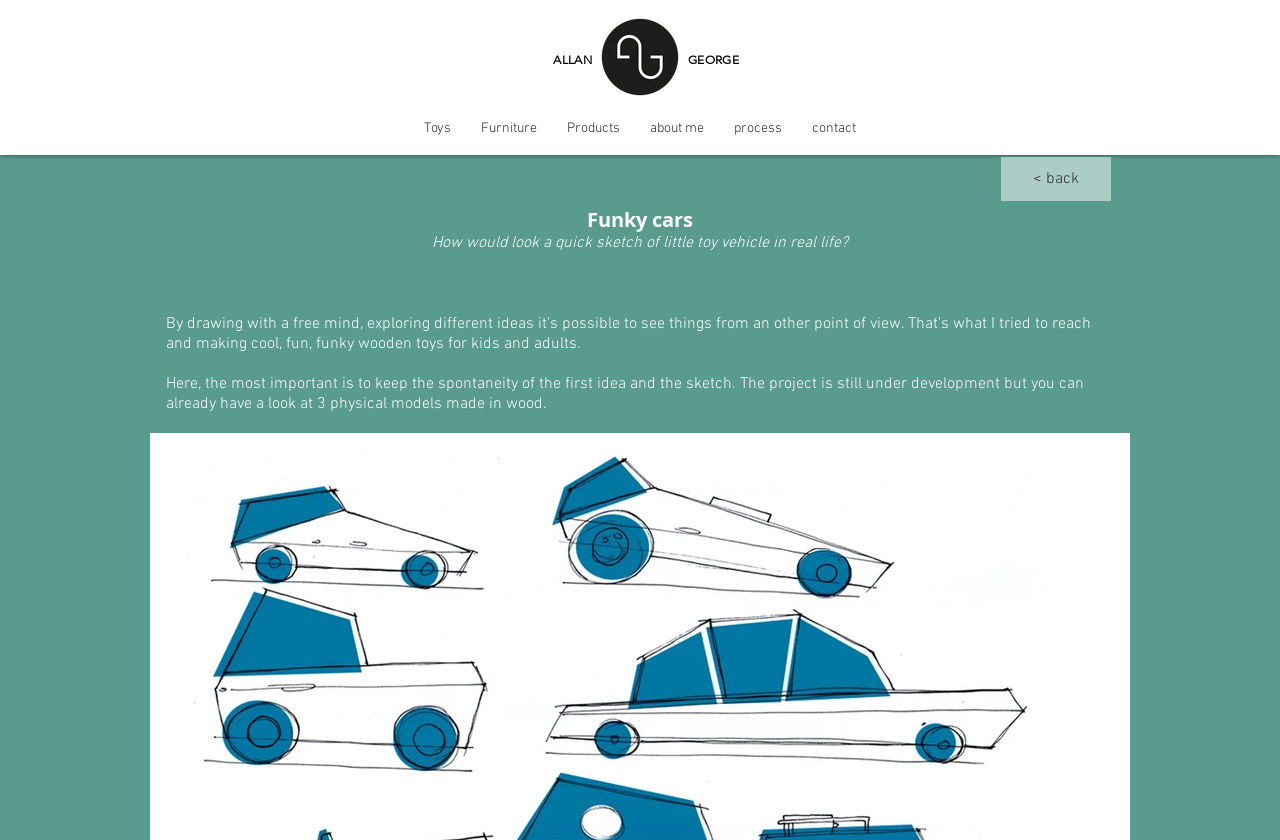What is the name of the project shown on this webpage?
Answer the question based on the image using a single word or a brief phrase.

Funky cars